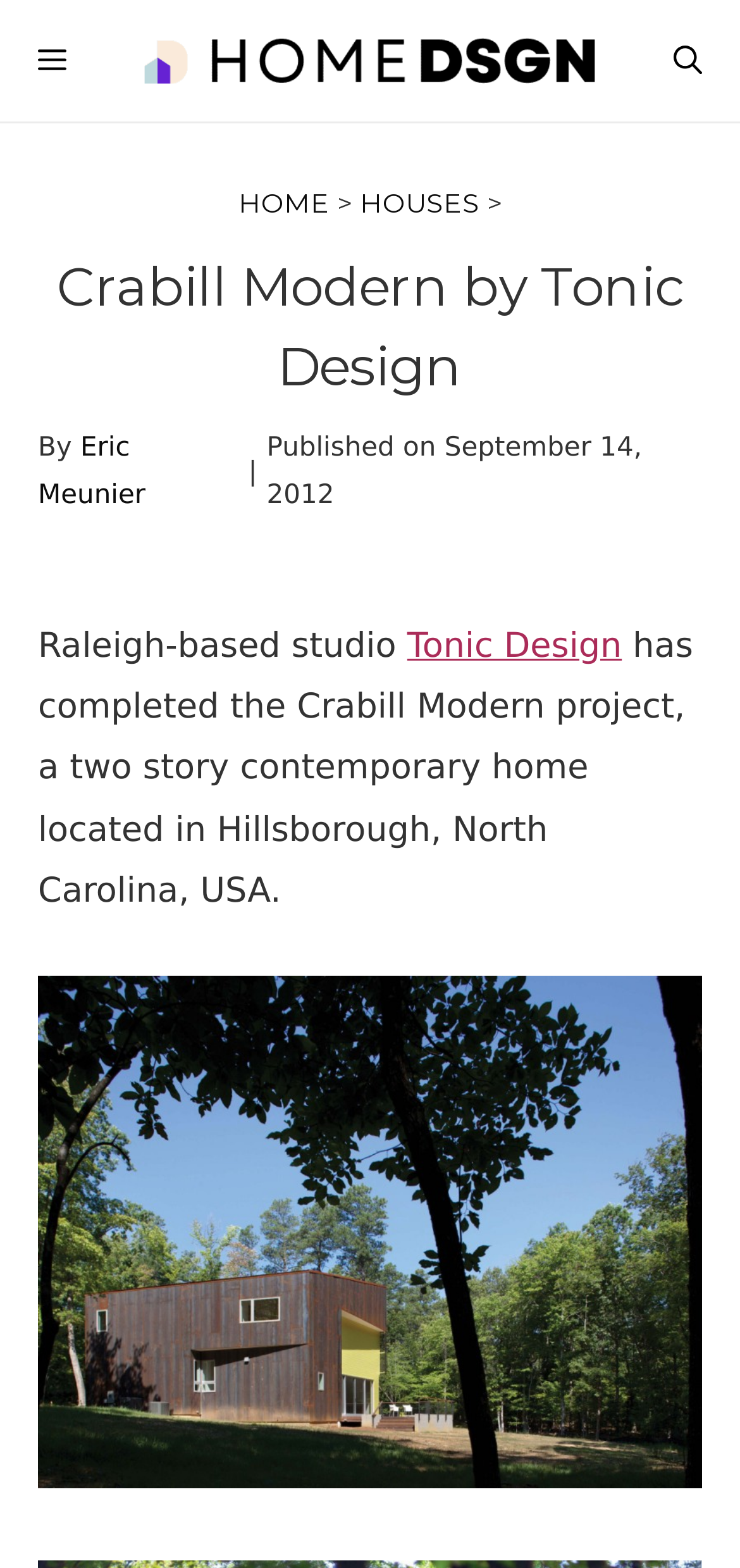Explain in detail what is displayed on the webpage.

The webpage is about the Crabill Modern project by Tonic Design, a Raleigh-based studio. At the top left, there is a link to "HomeDSGN" accompanied by an image with the same name. Next to it, on the top left corner, is a "MENU" button. On the top right corner, there is a button to "Open search". 

Below the top section, there is a navigation menu with links to "HOME" and "HOUSES", separated by a ">" symbol. 

The main content of the webpage starts with a heading that reads "Crabill Modern by Tonic Design". Below the heading, there is a byline that mentions "Eric Meunier" and a publication date of "September 14, 2012". 

The main text describes the Crabill Modern project, a two-story contemporary home located in Hillsborough, North Carolina, USA. The text is accompanied by a link to "Tonic Design". At the bottom of the page, there is a large image that takes up most of the width of the page.